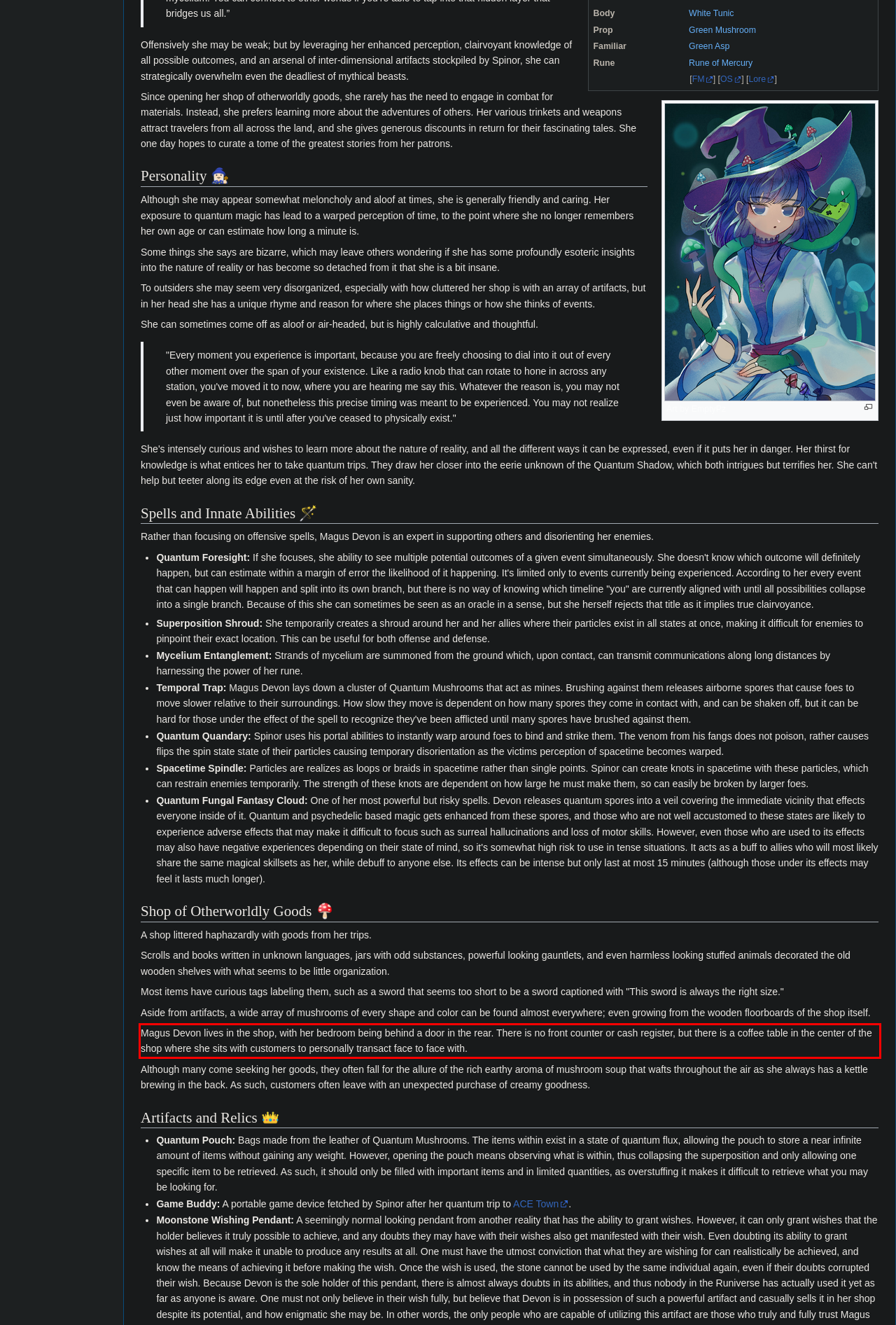Examine the screenshot of the webpage, locate the red bounding box, and perform OCR to extract the text contained within it.

Magus Devon lives in the shop, with her bedroom being behind a door in the rear. There is no front counter or cash register, but there is a coffee table in the center of the shop where she sits with customers to personally transact face to face with.